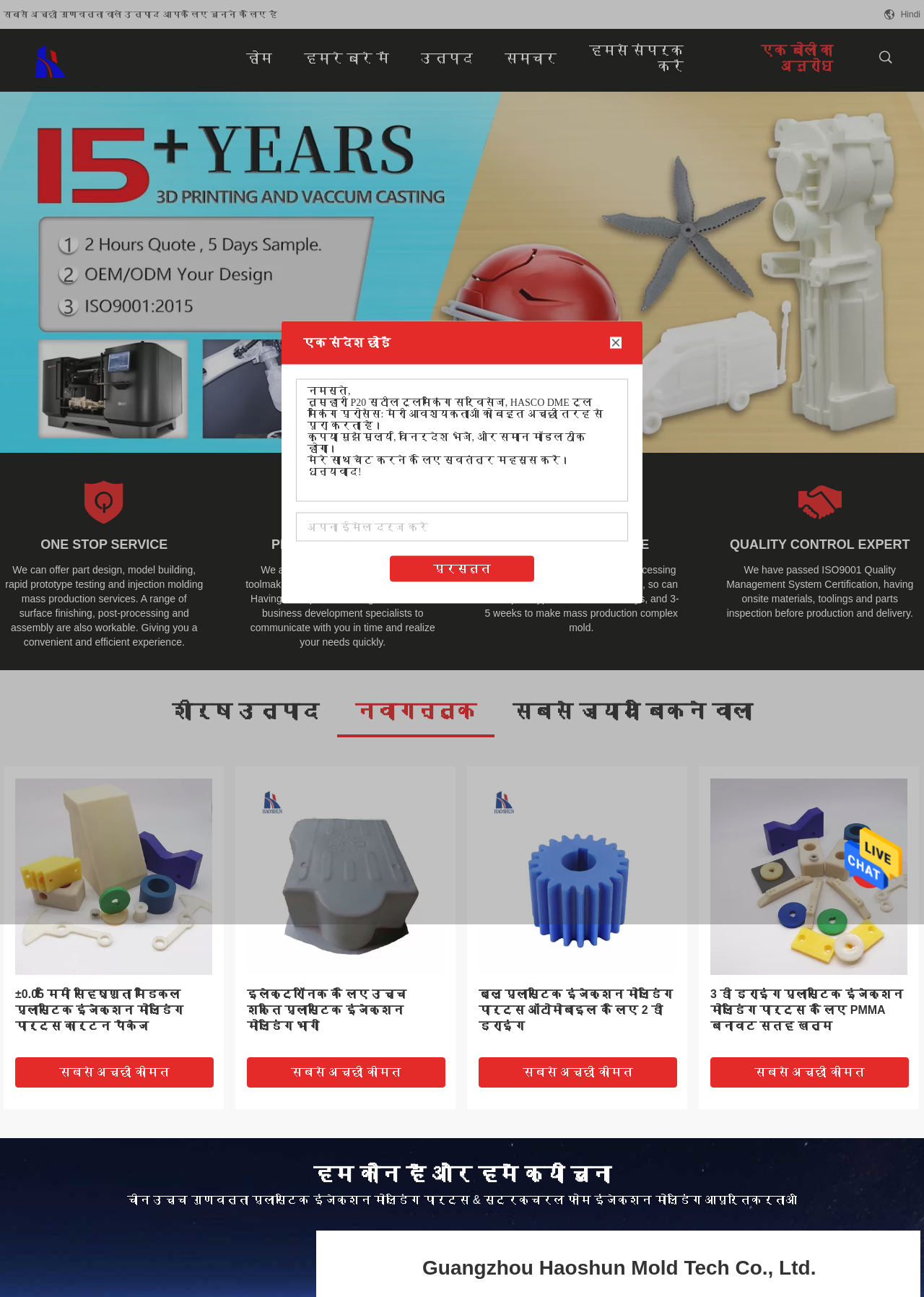Determine the bounding box for the described HTML element: "Register to Vote". Ensure the coordinates are four float numbers between 0 and 1 in the format [left, top, right, bottom].

None